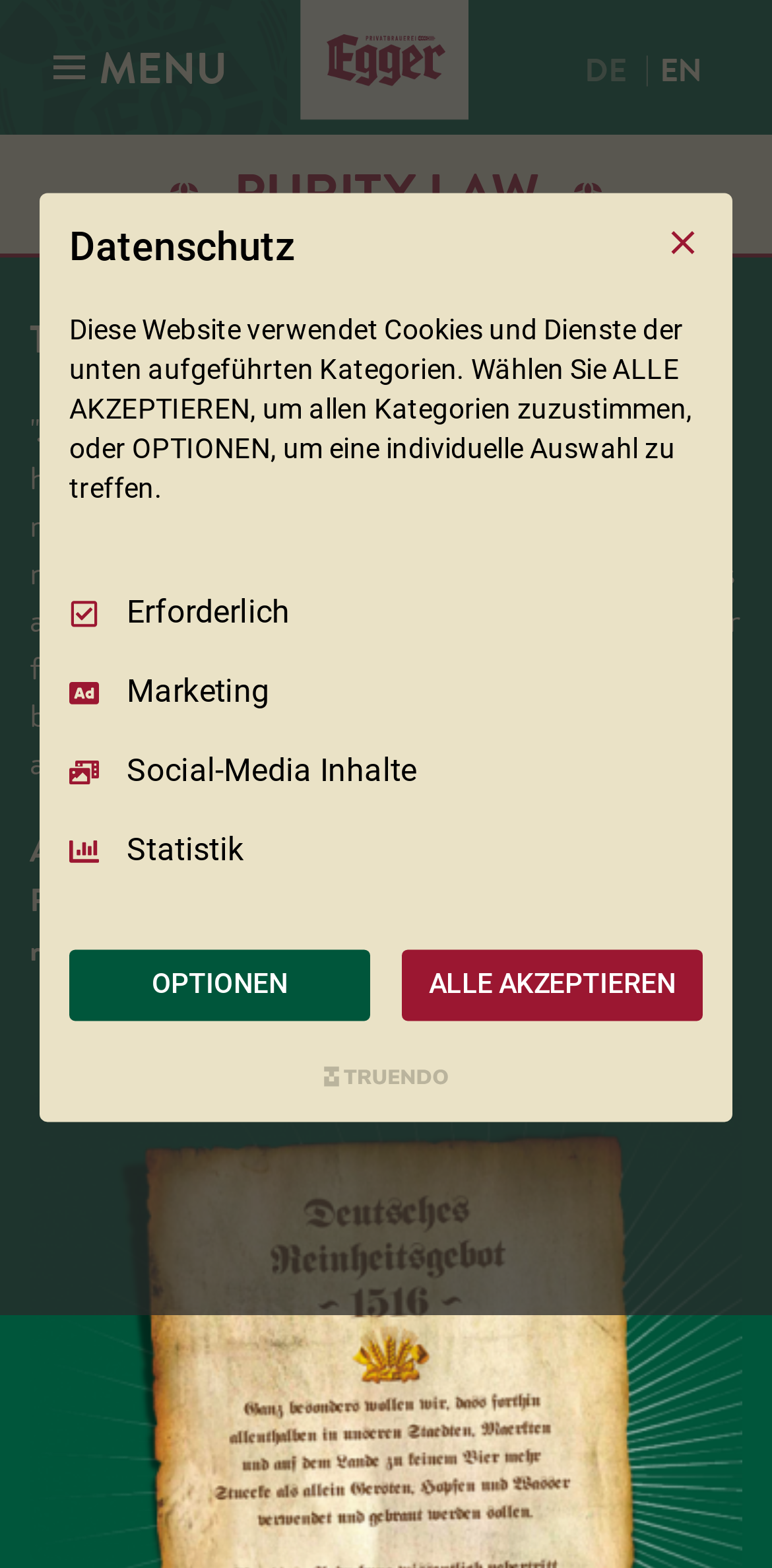Using the information from the screenshot, answer the following question thoroughly:
What is the main topic of the webpage?

The main topic of the webpage is the Purity Law, which is a law related to beer brewing, as indicated by the heading 'PURITY LAW' and the text that follows.